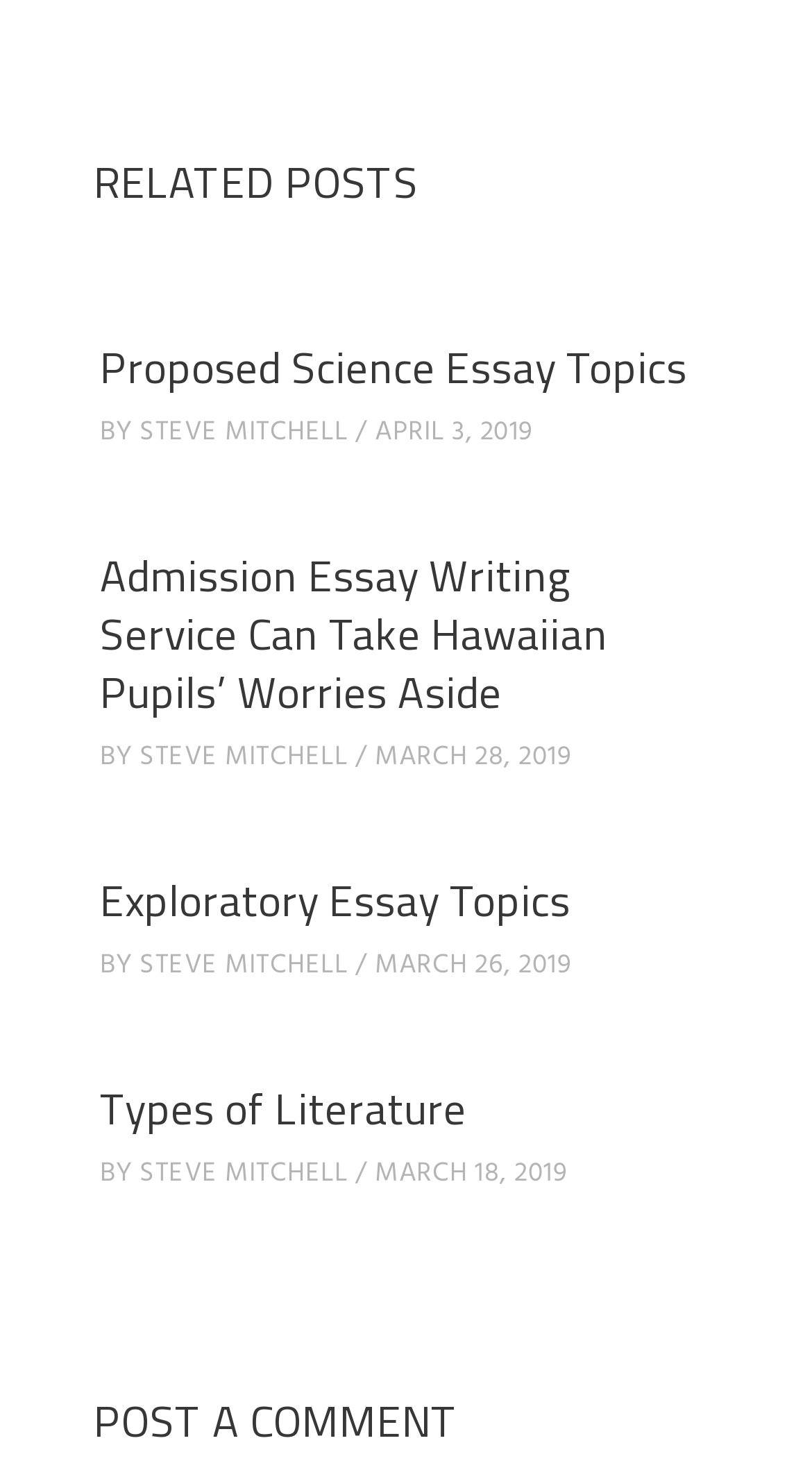Please respond to the question using a single word or phrase:
Who is the author of the second post?

STEVE MITCHELL